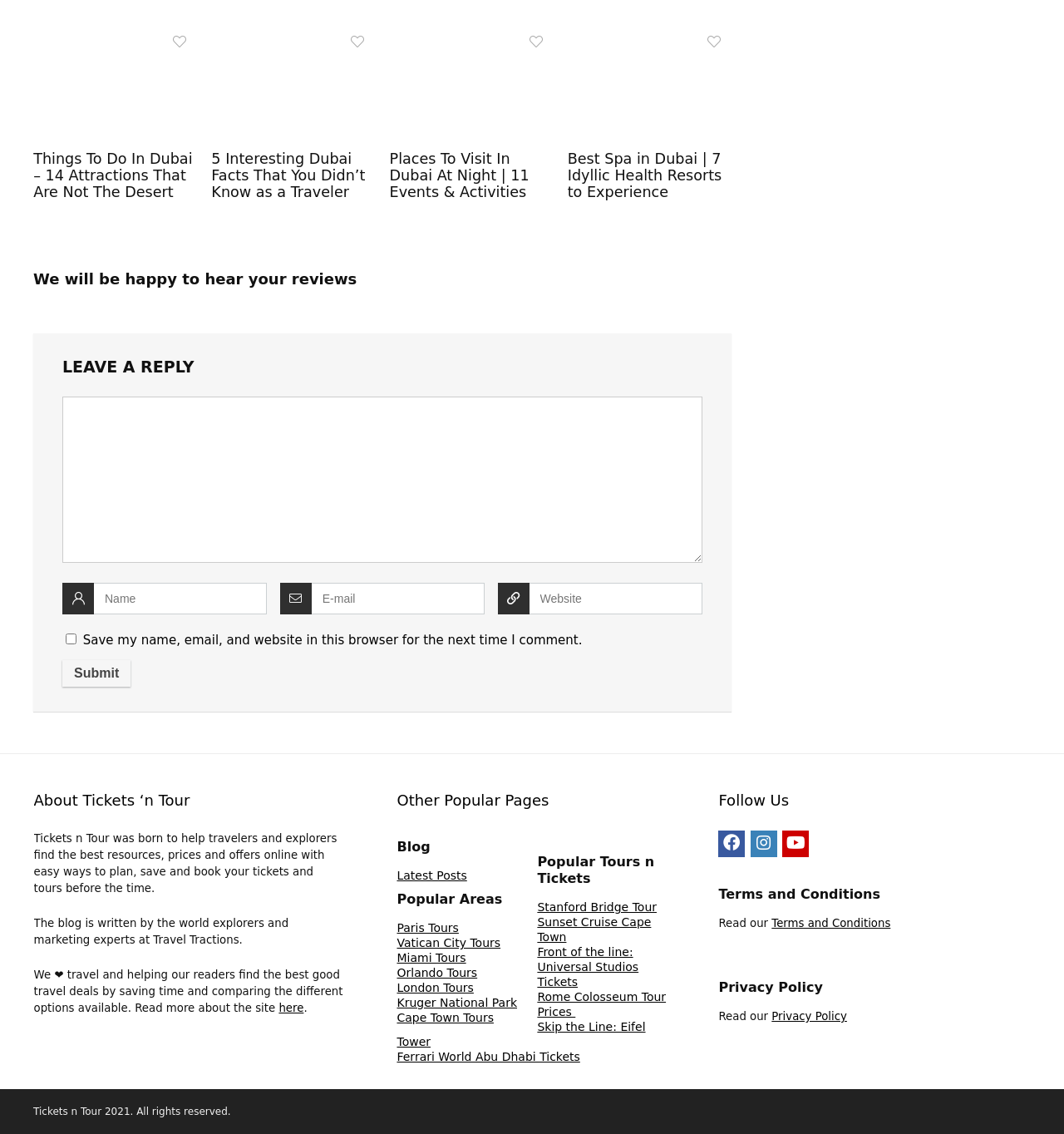Extract the bounding box coordinates for the UI element described as: "name="url" placeholder="Website"".

[0.468, 0.514, 0.66, 0.542]